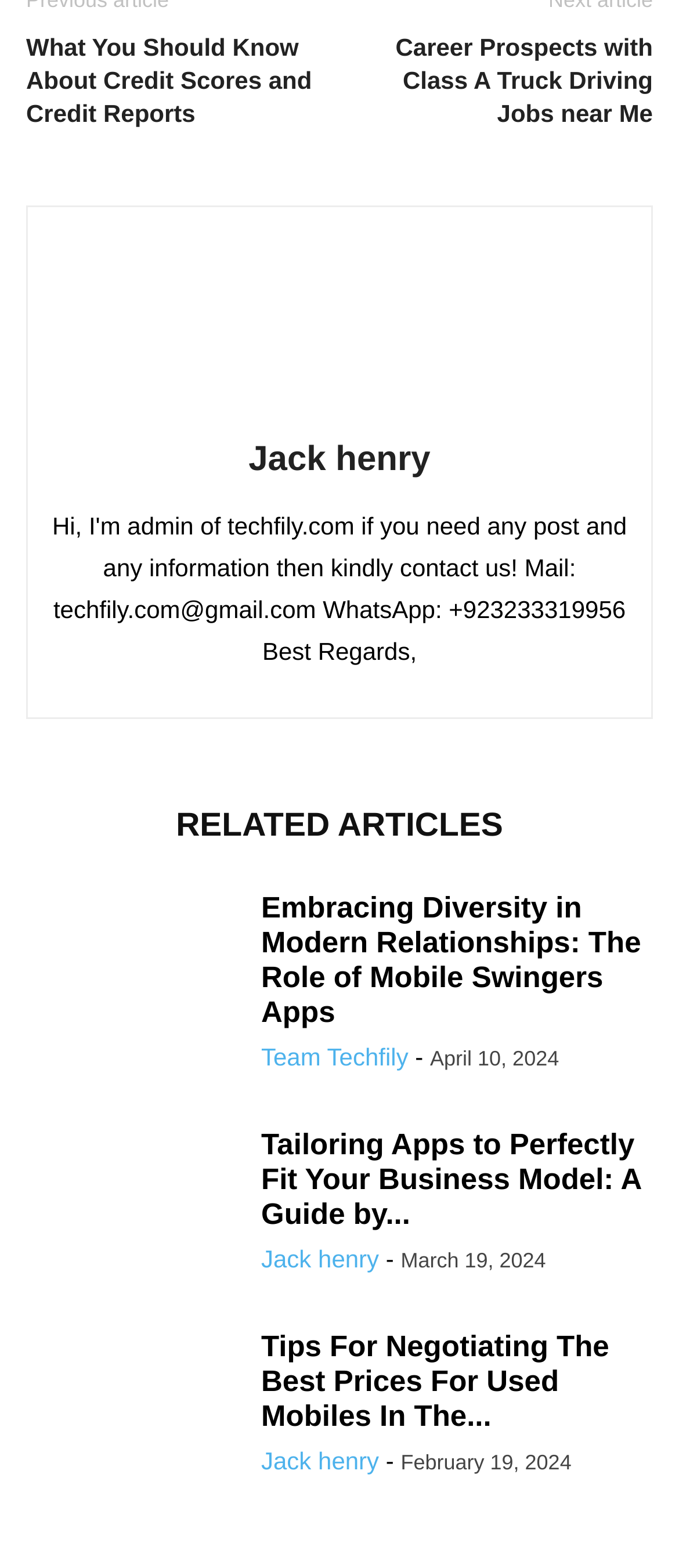Determine the coordinates of the bounding box for the clickable area needed to execute this instruction: "Read about credit scores and credit reports".

[0.038, 0.02, 0.474, 0.083]